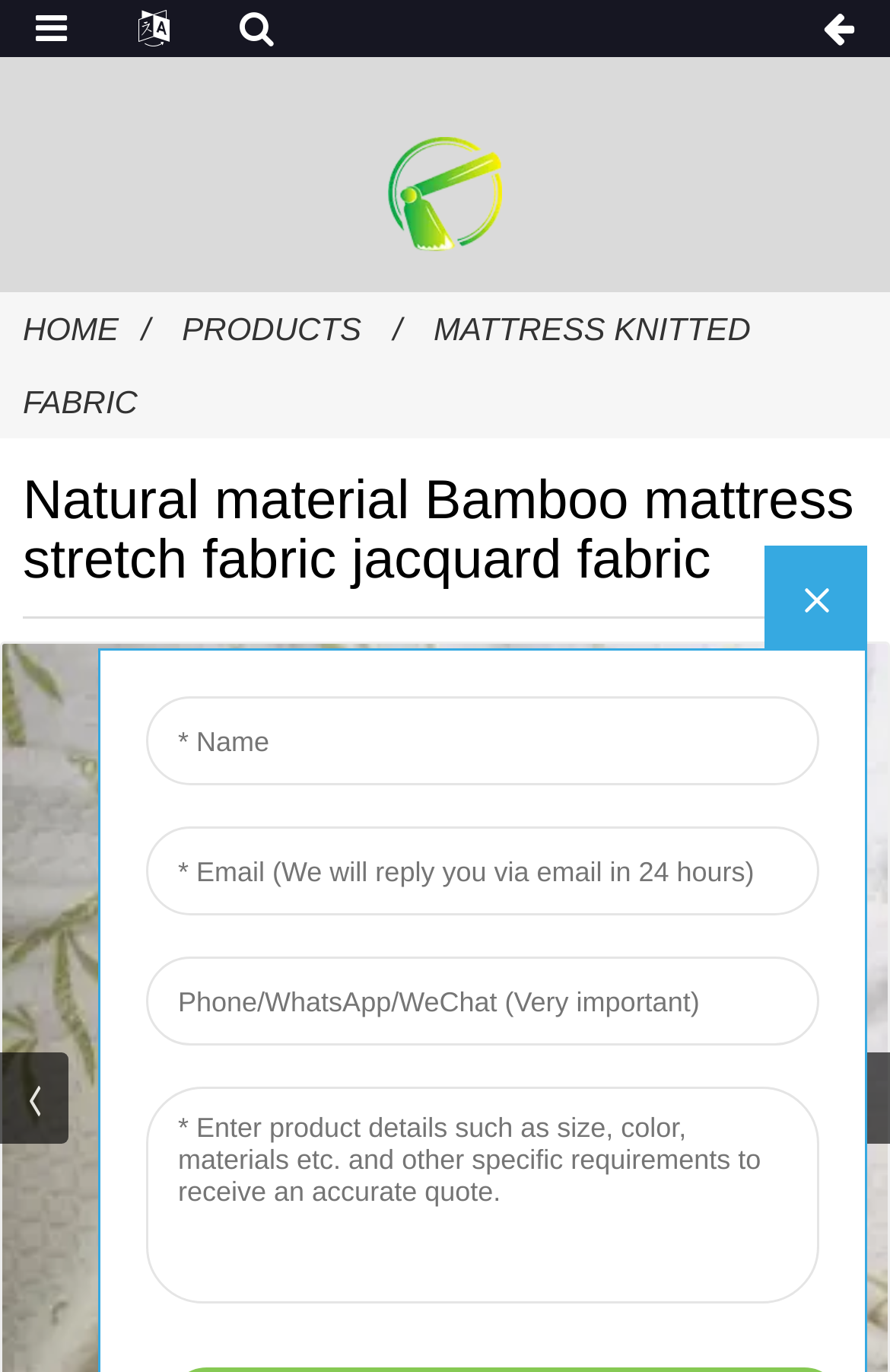Answer the following query concisely with a single word or phrase:
What is the logo of this website?

Tianpu